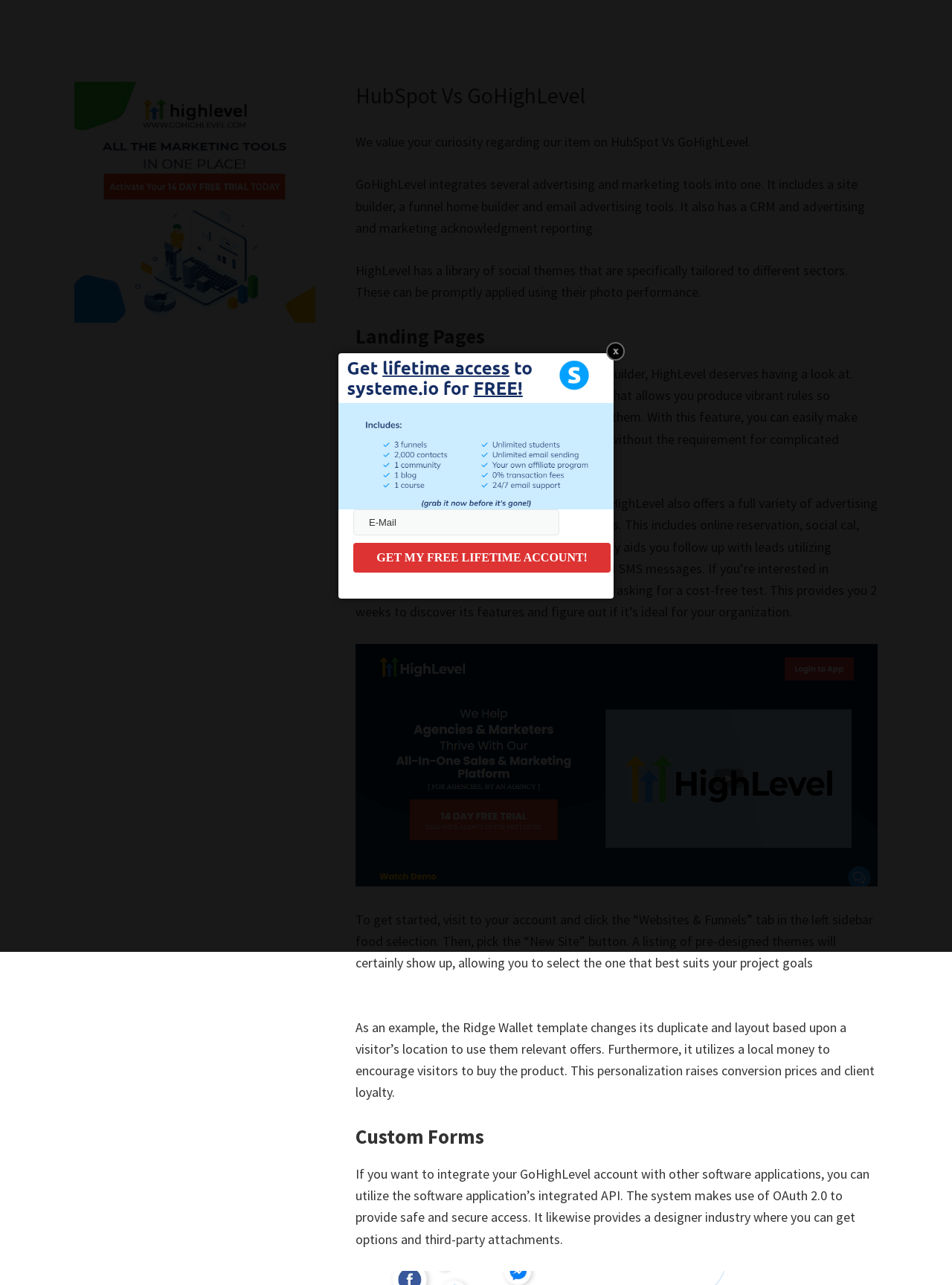Utilize the details in the image to thoroughly answer the following question: What is the purpose of the 'Websites & Funnels' tab?

According to the webpage, the 'Websites & Funnels' tab is used to create a new site. When you click on this tab, a list of pre-designed themes will appear, allowing you to select the one that best suits your project goals.